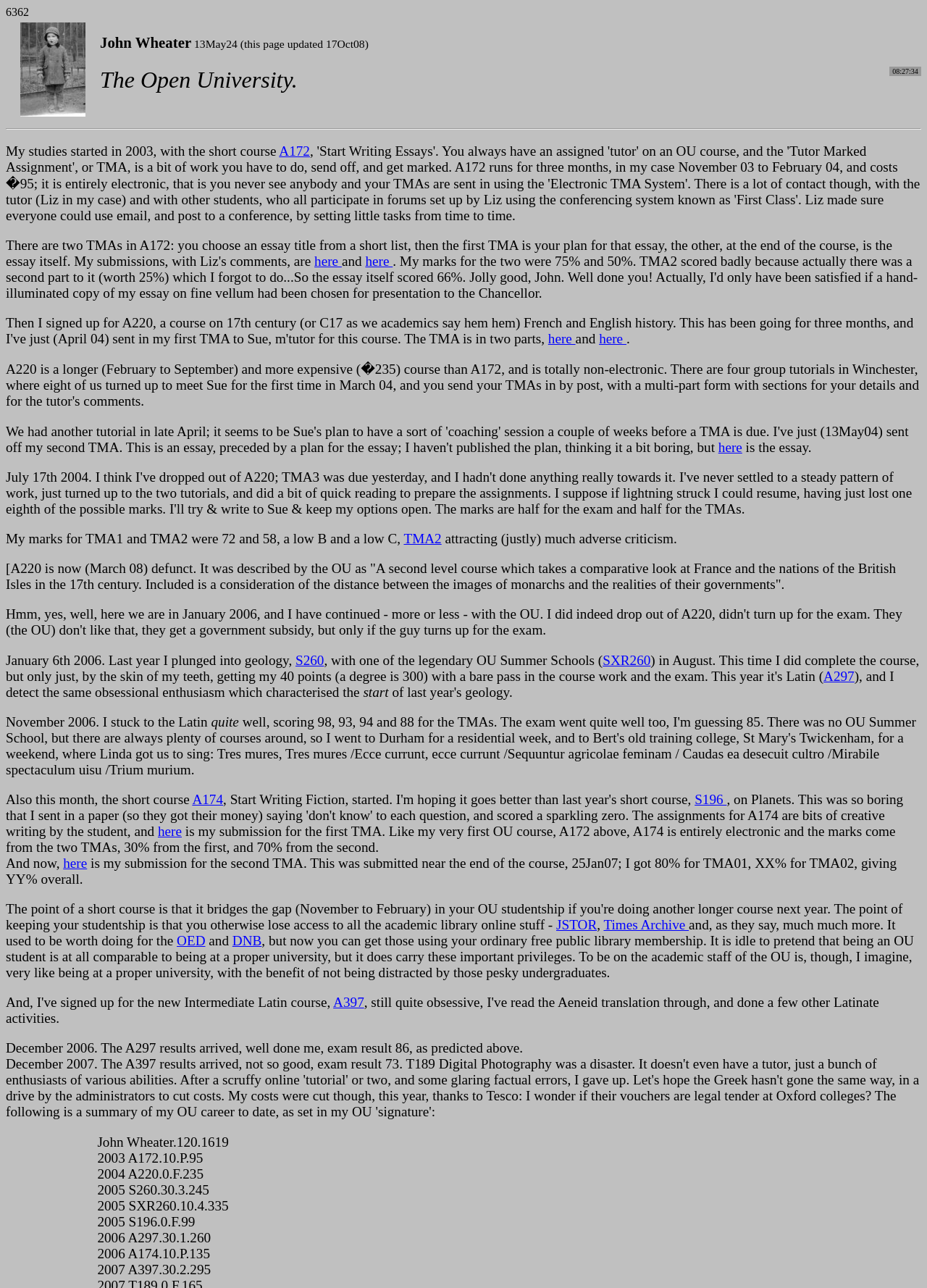Illustrate the webpage thoroughly, mentioning all important details.

The webpage is about the life and times of John Wheater, with a focus on his academic pursuits. At the top of the page, there is a heading that displays John Wheater's name and the dates "13May24" and "17Oct08", indicating that the page was updated on the latter date. Below this heading, there is an iframe and an image, which are positioned near the top-right corner of the page.

The main content of the page is divided into several sections, each describing a different period in John Wheater's academic life. The first section discusses his studies starting in 2003, with links to courses A172 and A220. The text describes his progress, including his marks for TMA1 and TMA2, and mentions that course A220 is now defunct.

The next section talks about John Wheater's experience with geology, mentioning a summer school and courses S260 and SXR260. This is followed by a section about his studies in Latin, where he mentions taking a short course and submitting assignments for TMA1 and TMA2.

The page also includes links to various resources, such as JSTOR, Times Archive, OED, and DNB, which were likely useful for John Wheater's studies. Additionally, there are several paragraphs of text that provide more details about his academic journey, including his experiences with the Open University and his opinions about being an OU student versus being at a traditional university.

At the bottom of the page, there is a table or list of John Wheater's academic achievements, with columns for the year, course, and marks. This list spans from 2003 to 2007 and includes courses such as A172, A220, S260, SXR260, A297, A174, and A397.